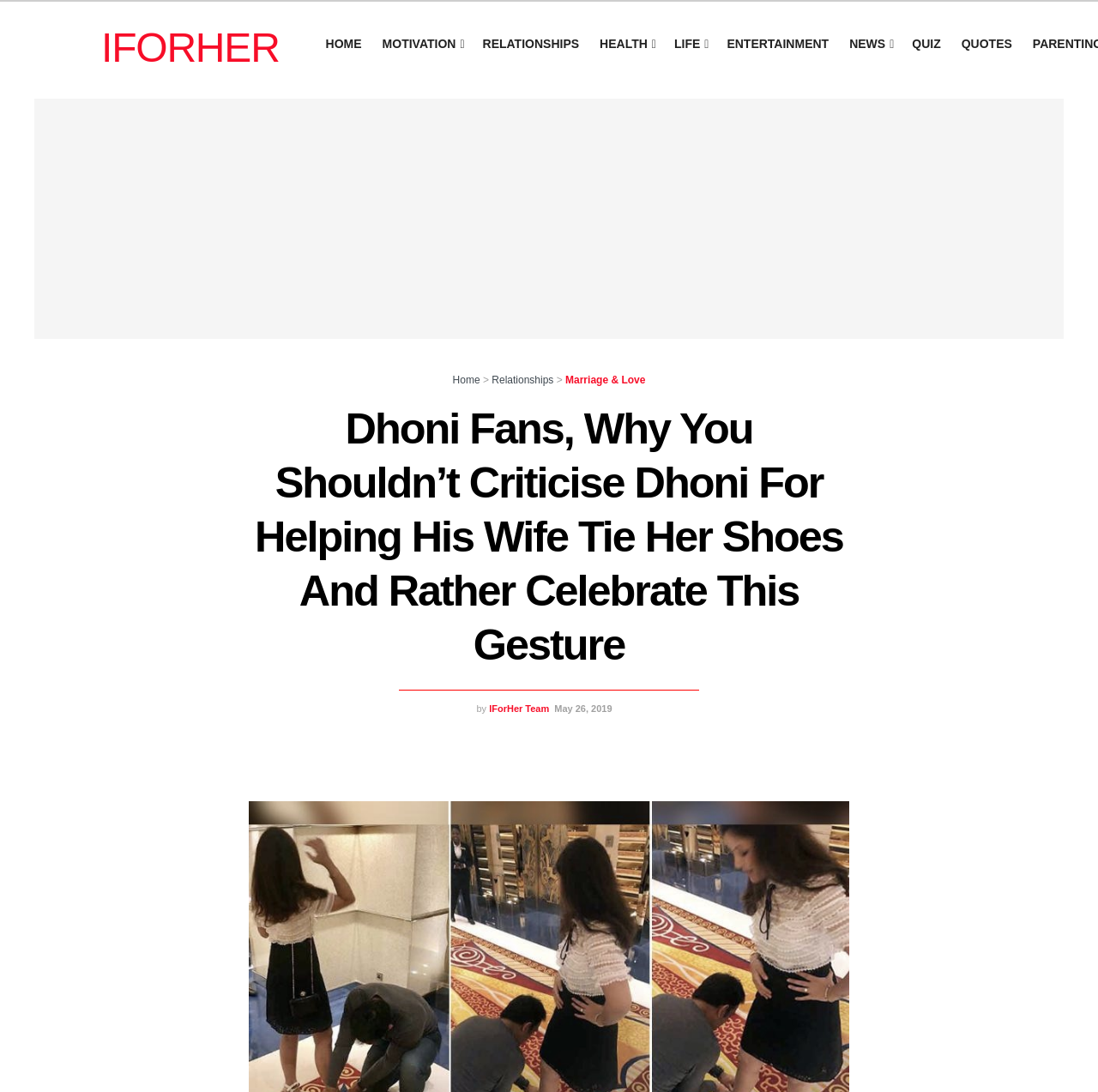Predict the bounding box coordinates of the area that should be clicked to accomplish the following instruction: "view marriage and love content". The bounding box coordinates should consist of four float numbers between 0 and 1, i.e., [left, top, right, bottom].

[0.515, 0.342, 0.588, 0.353]